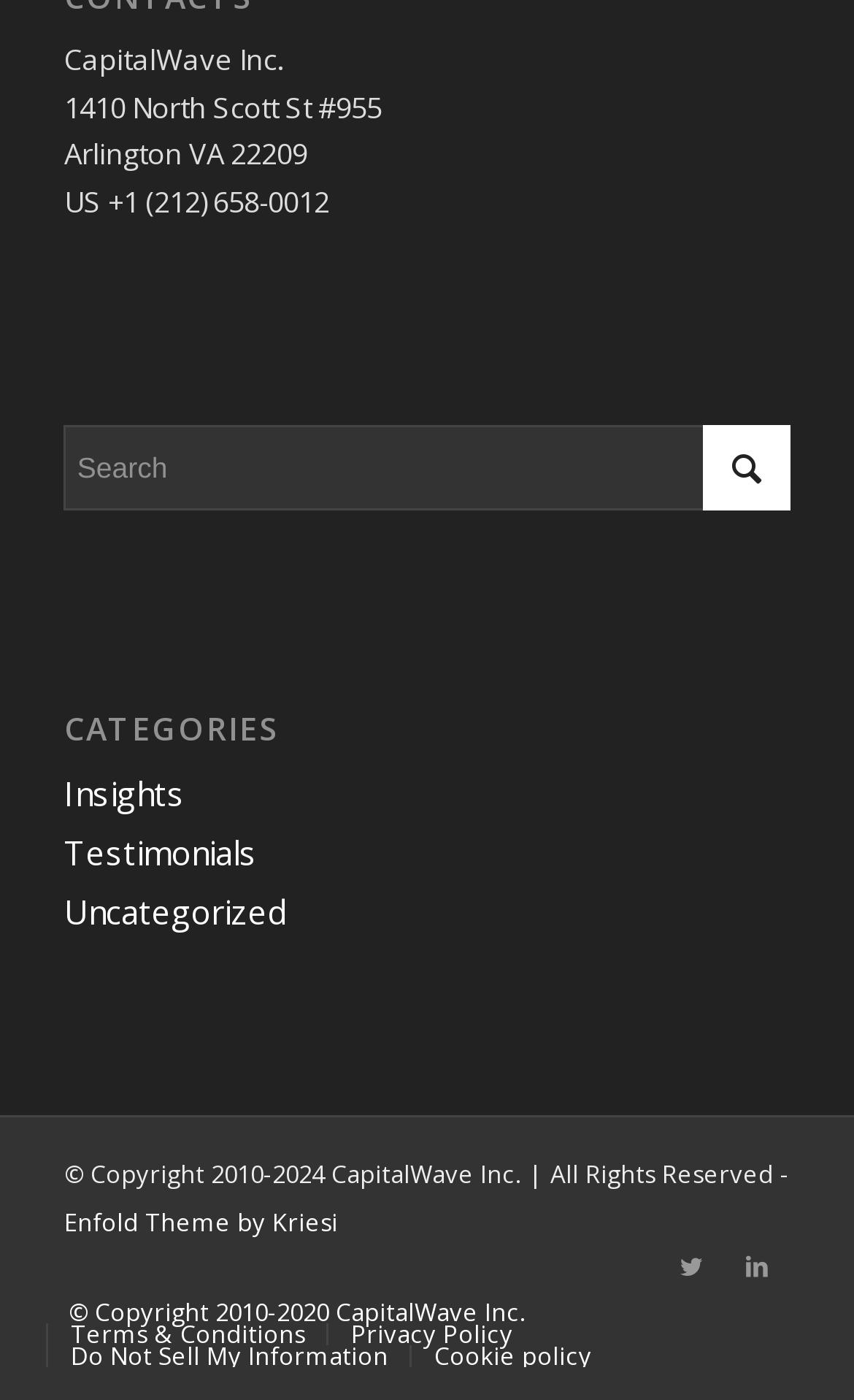What is the category heading?
Please respond to the question with a detailed and thorough explanation.

The category heading can be found in the eighth element, which is a heading element that reads 'CATEGORIES'.